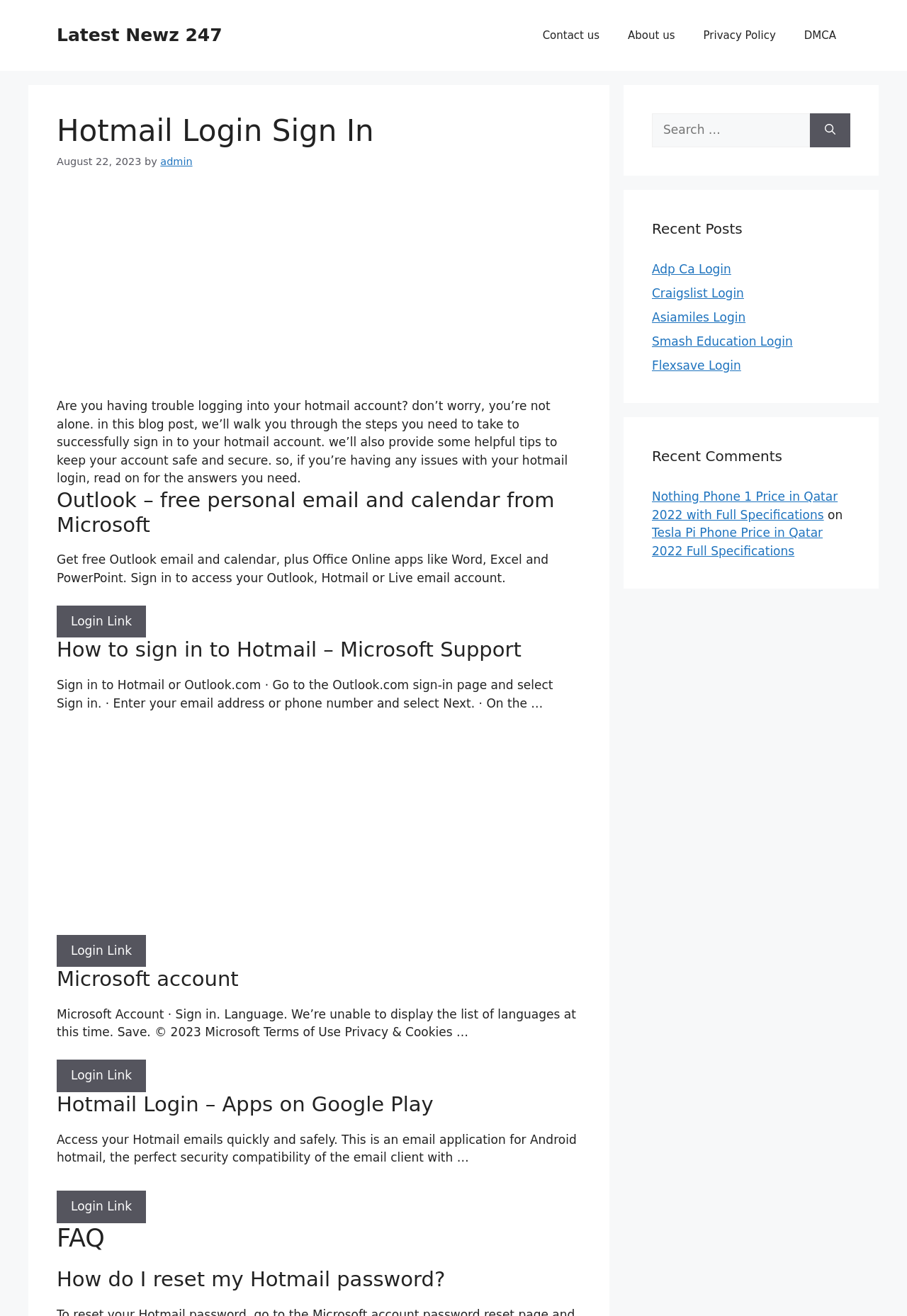Can you find the bounding box coordinates of the area I should click to execute the following instruction: "Sign in to Hotmail"?

[0.062, 0.46, 0.161, 0.485]